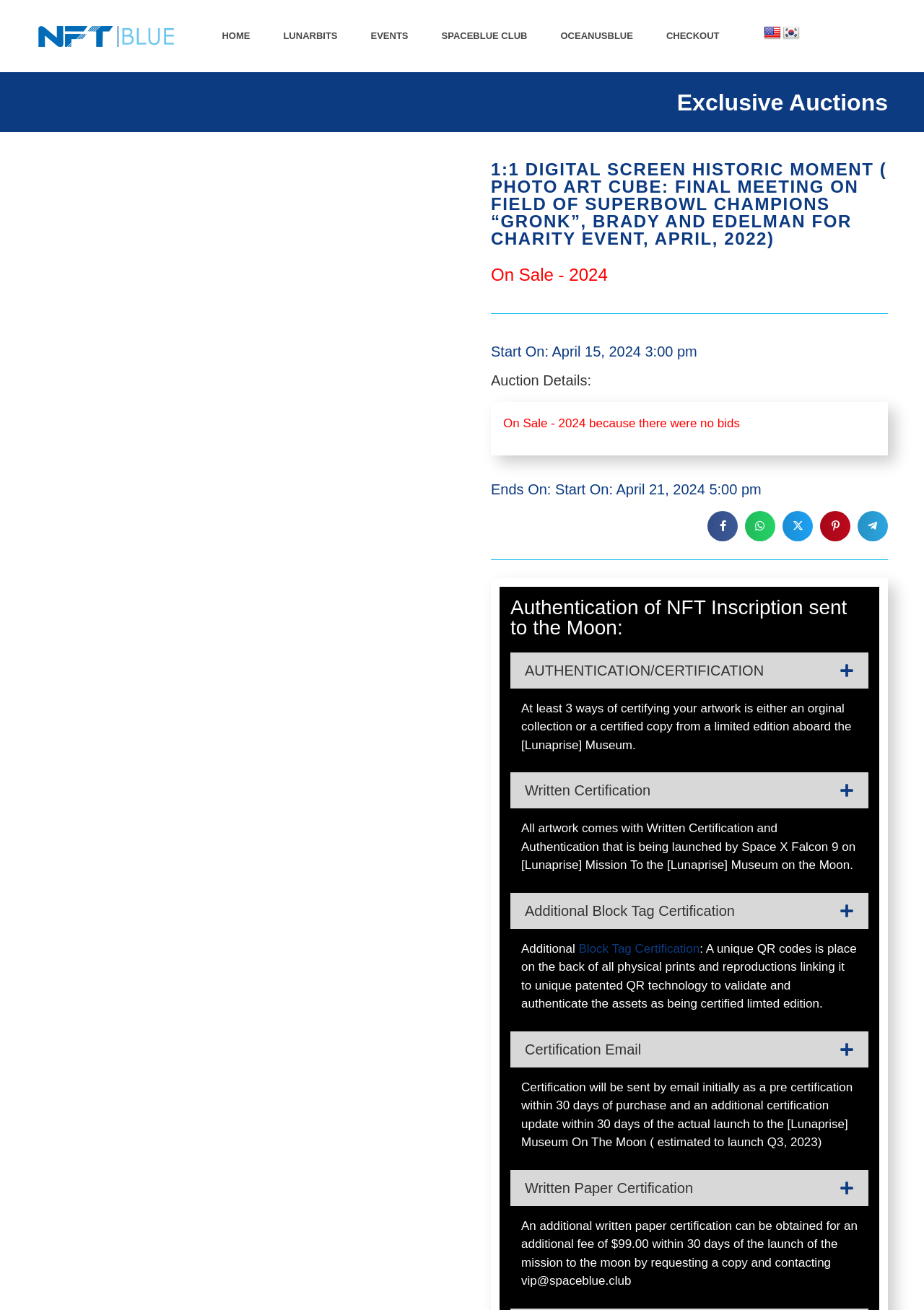Based on the description "Spaceblue Club", find the bounding box of the specified UI element.

[0.462, 0.017, 0.586, 0.039]